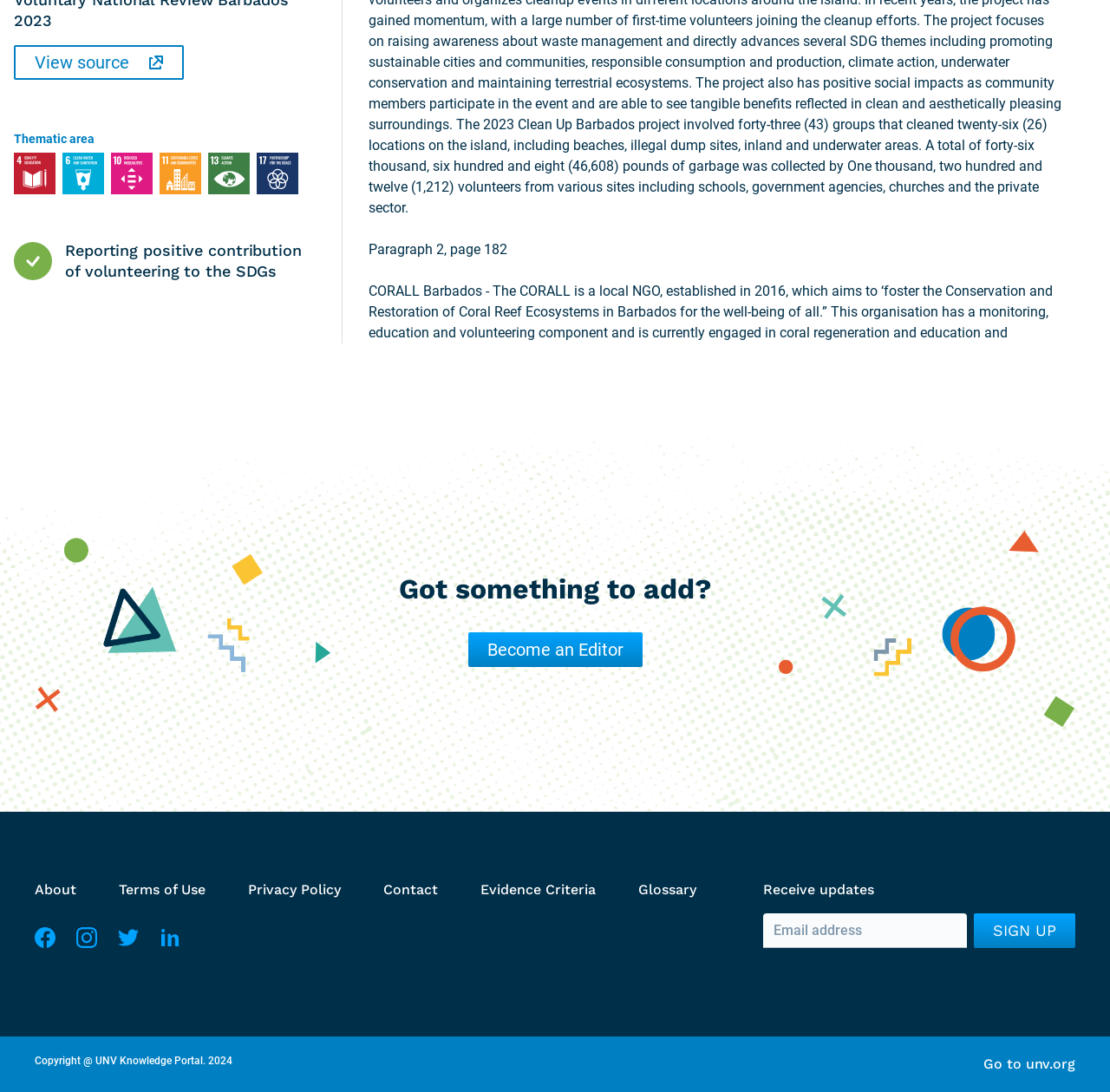Determine the bounding box for the UI element that matches this description: "About".

[0.031, 0.799, 0.086, 0.83]